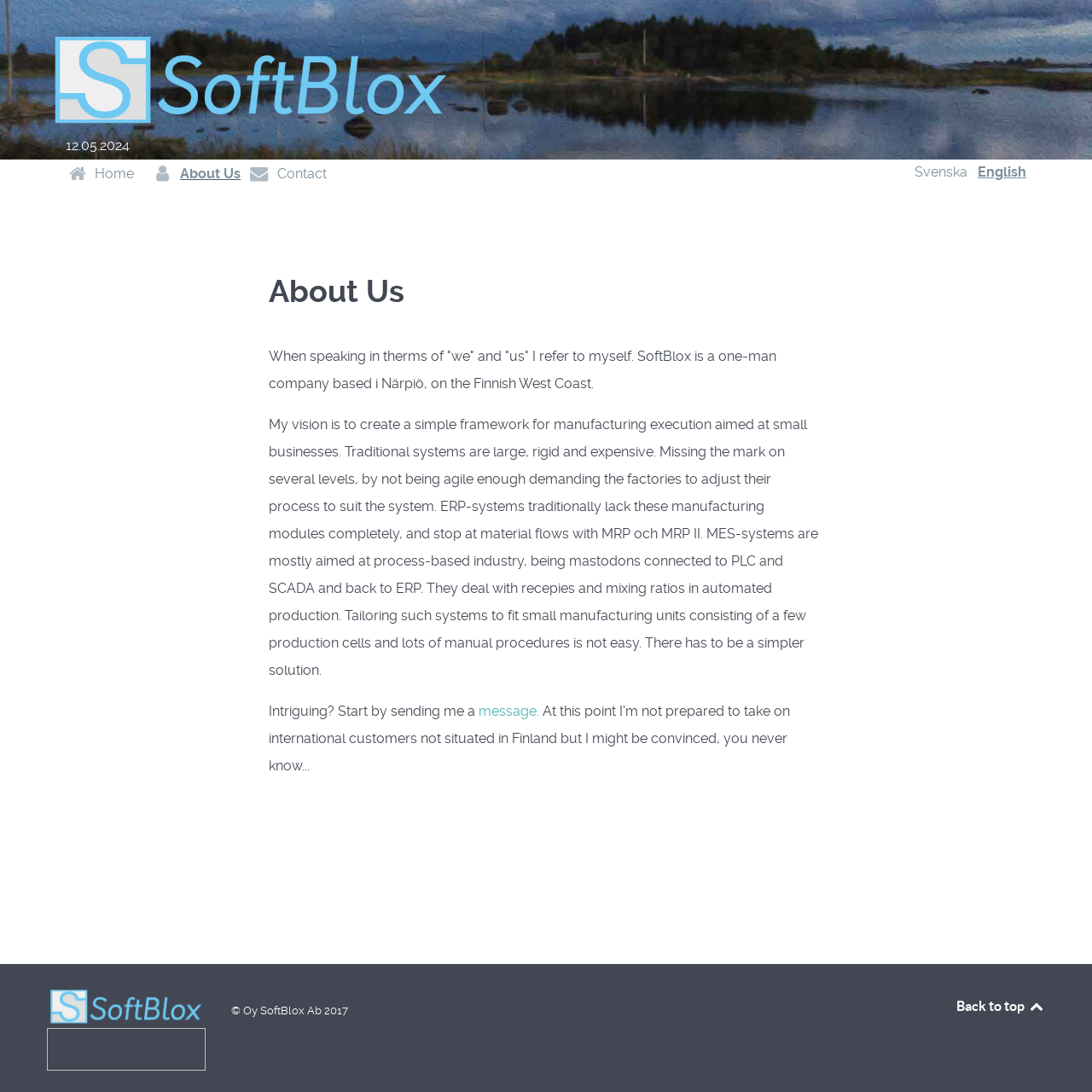Identify the bounding box coordinates of the region that should be clicked to execute the following instruction: "Click the message link".

[0.438, 0.643, 0.494, 0.658]